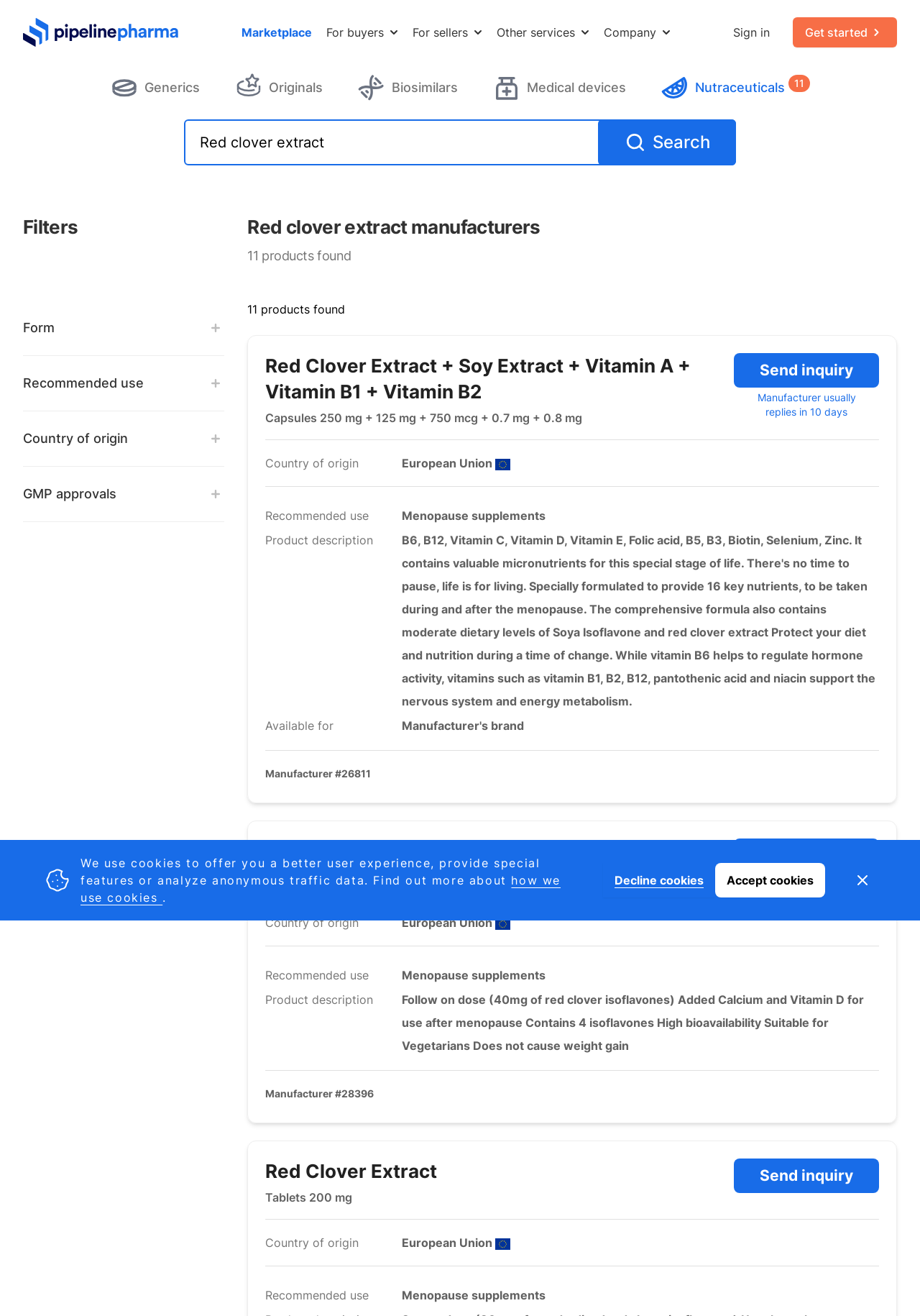Highlight the bounding box coordinates of the element that should be clicked to carry out the following instruction: "Click the 'Get started' button". The coordinates must be given as four float numbers ranging from 0 to 1, i.e., [left, top, right, bottom].

[0.862, 0.013, 0.975, 0.036]